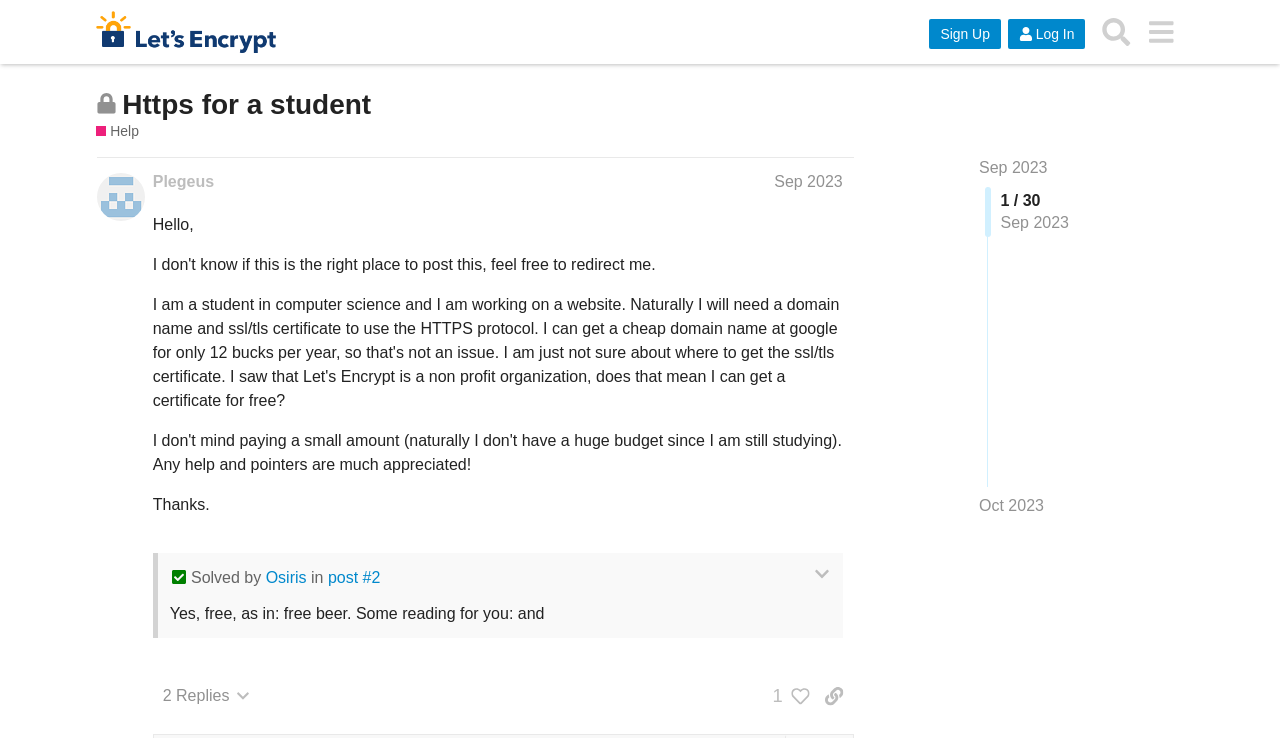Provide a thorough and detailed response to the question by examining the image: 
Who solved the post?

The question is asking for the person who solved the post, which can be found in the text 'Solved by Osiris'. This text is located at the bottom of the post and indicates the person who solved the issue.